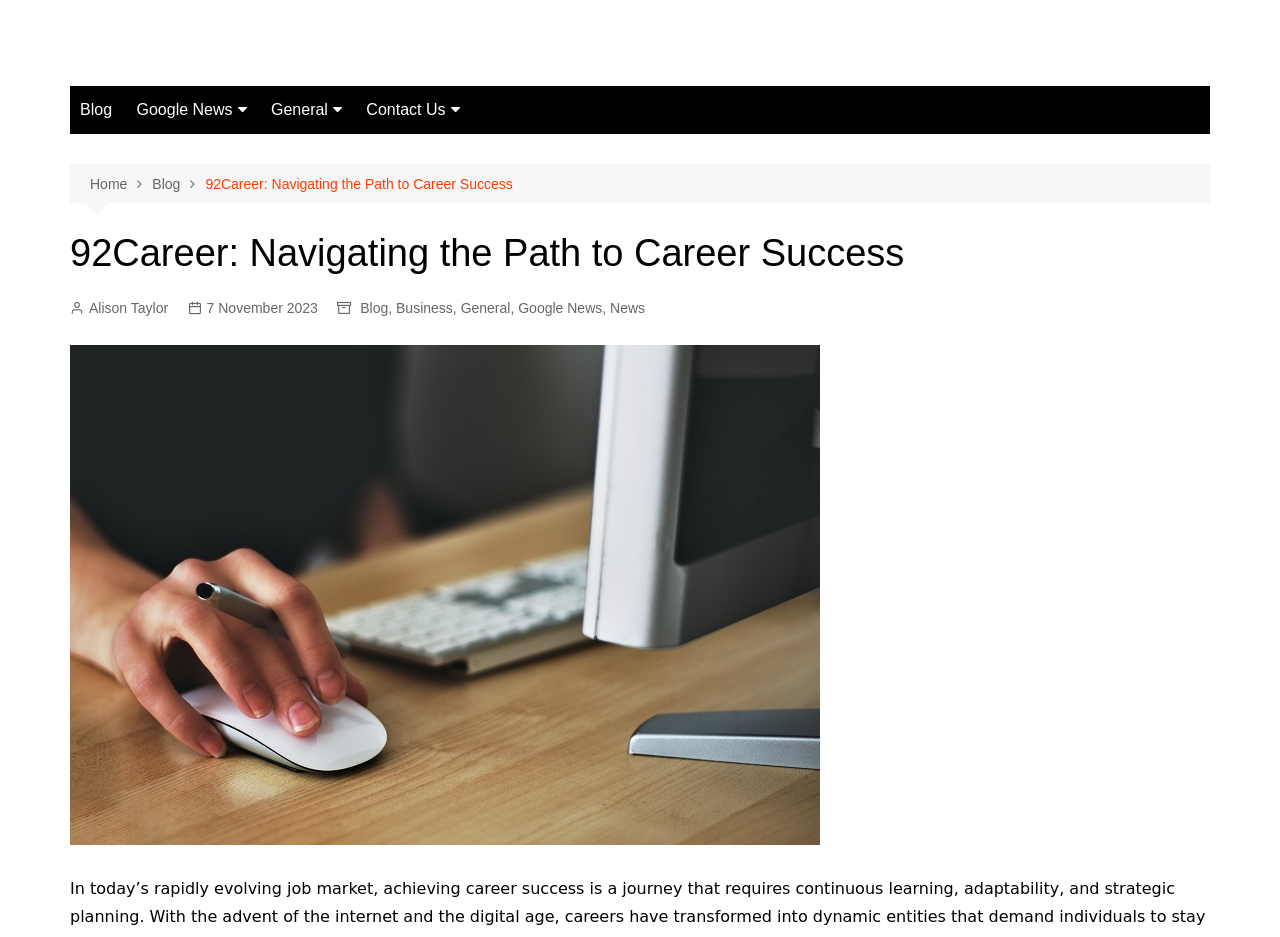Explain the webpage's design and content in an elaborate manner.

This webpage appears to be a blog article titled "92Career: Navigating the Path to Career Success" on a website called Kontkonkord. The top section of the page features a navigation menu with links to various categories, including "Blog", "Google News", "News", "Top Stories", "Trending", and "World". Below this menu, there are links to specific topics such as "Entertainment", "Sports", "Health & Fitness", and more.

On the left side of the page, there is a breadcrumbs navigation section that shows the current page's location within the website's hierarchy. This section includes links to "Home", "Blog", and the current article's title.

The main content of the page is divided into two sections. The top section features a heading with the article's title, followed by links to the author's name, the publication date, and categories such as "Blog", "Business", and "General". Below this section, there is a large image that takes up most of the page's width.

At the bottom of the page, there are links to other pages on the website, including "Contact Us", "About Us", "Write For Us", and various policy pages such as "Cookies Policy" and "Terms and Conditions".